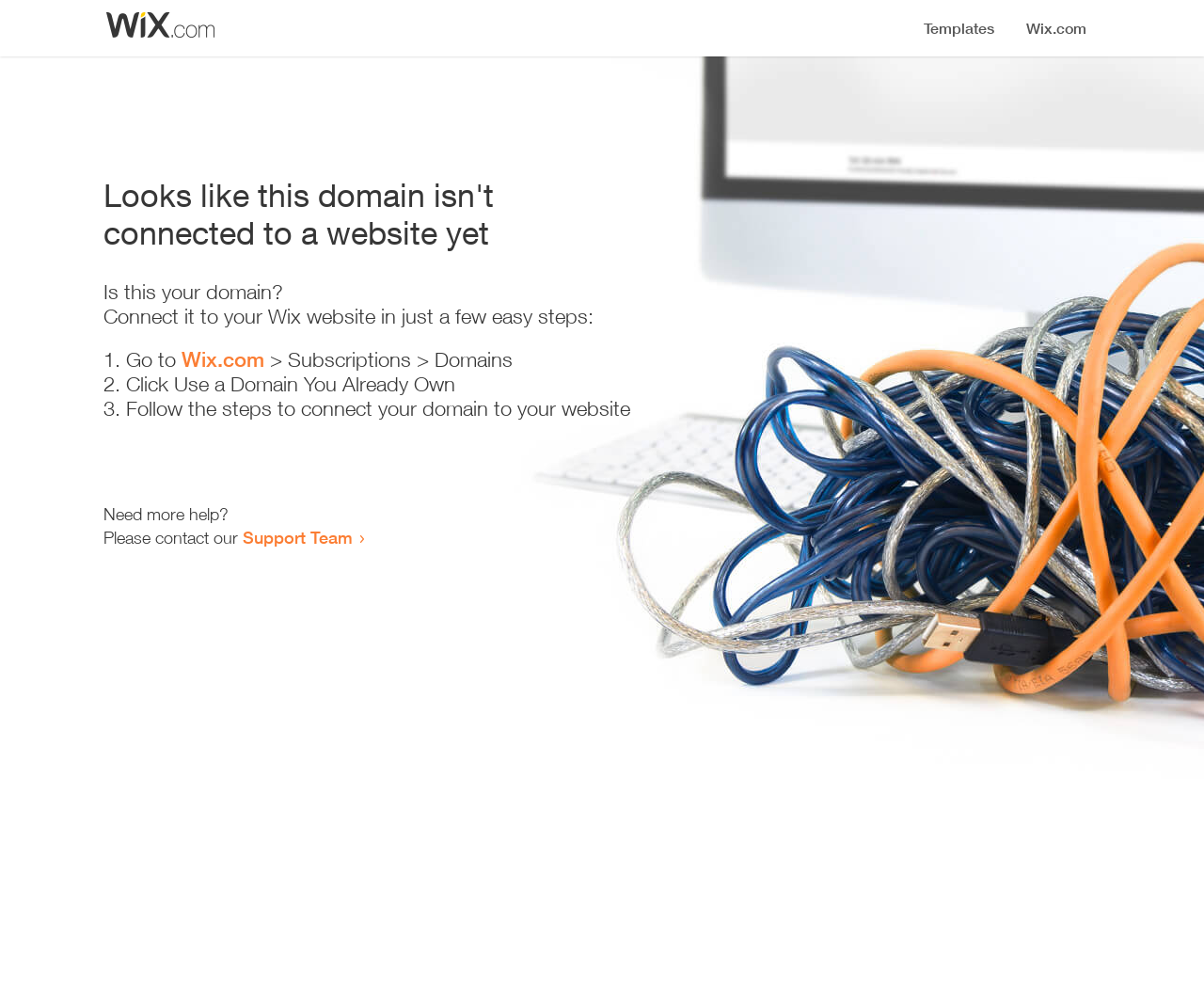What is the main issue with the domain?
Please answer the question with a single word or phrase, referencing the image.

Not connected to a website